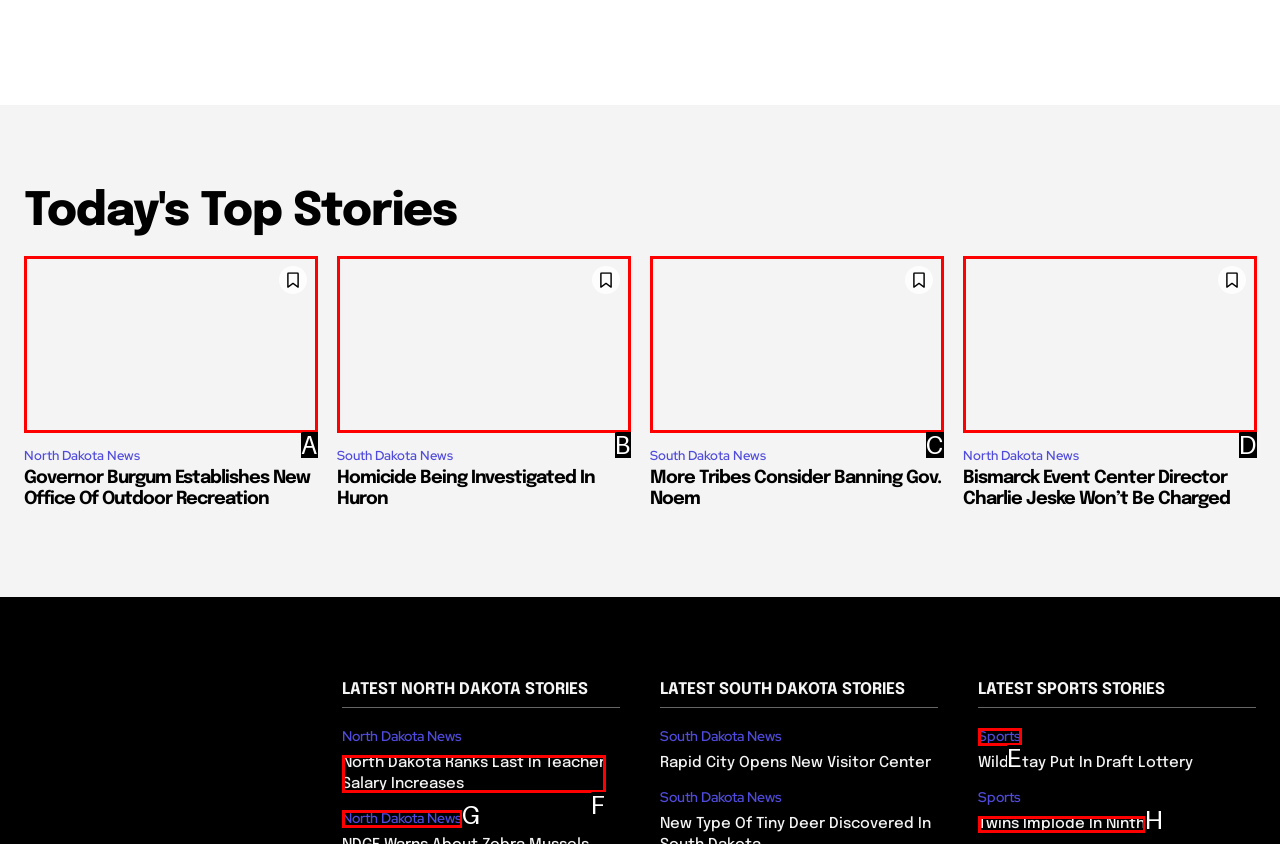Given the description: Twins Implode In Ninth, pick the option that matches best and answer with the corresponding letter directly.

H